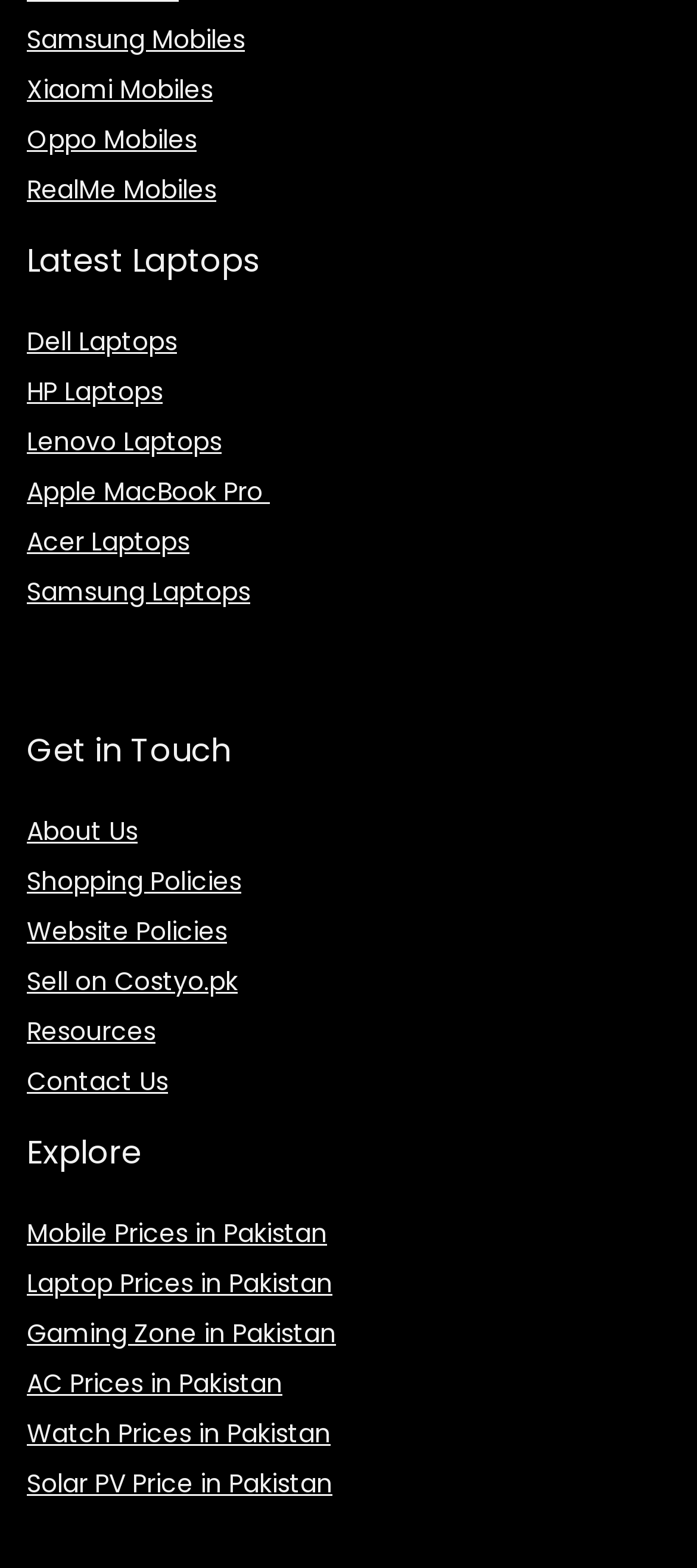What type of prices are listed in the 'Explore' section?
Give a single word or phrase answer based on the content of the image.

Product prices in Pakistan